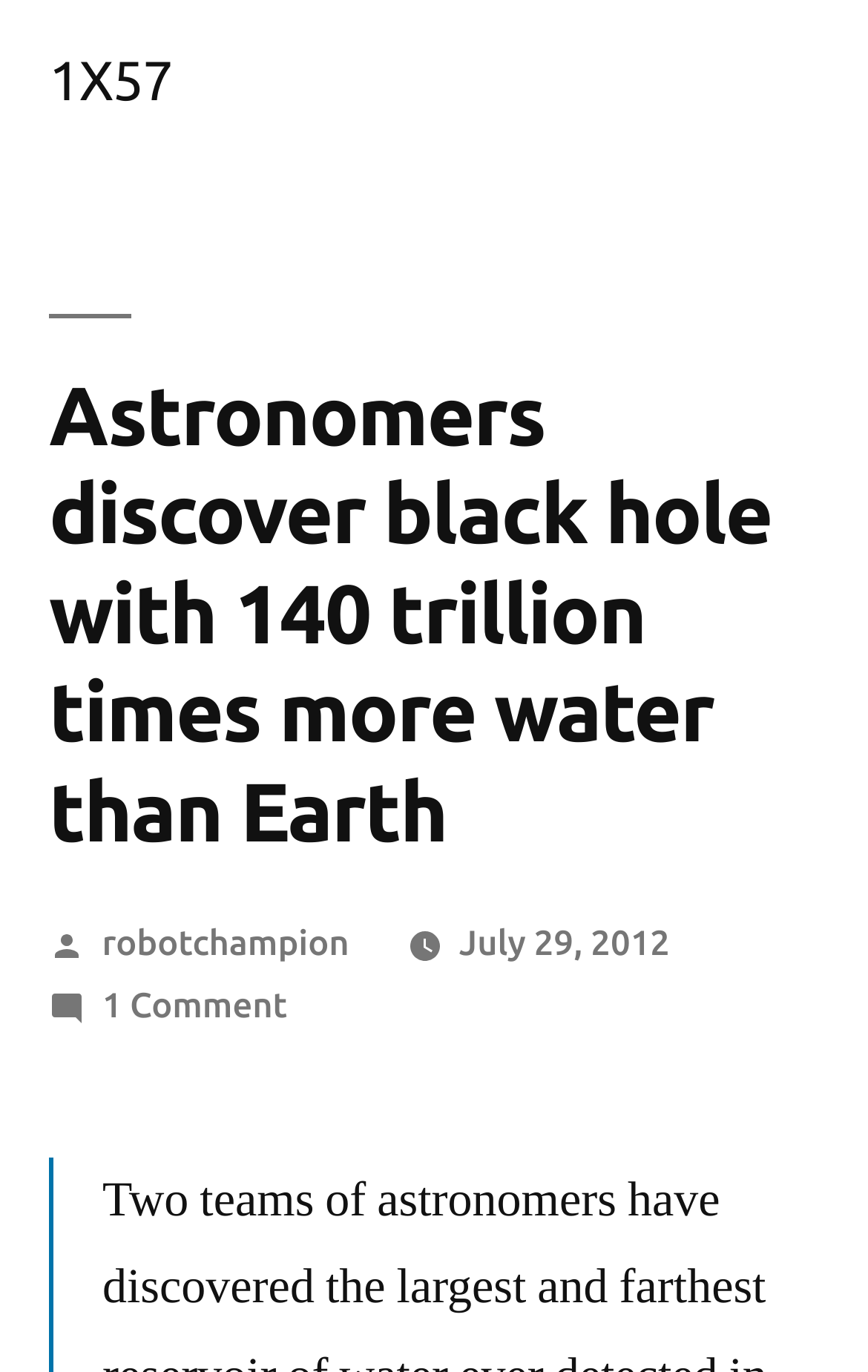Given the element description: "July 29, 2012", predict the bounding box coordinates of this UI element. The coordinates must be four float numbers between 0 and 1, given as [left, top, right, bottom].

[0.529, 0.672, 0.772, 0.701]